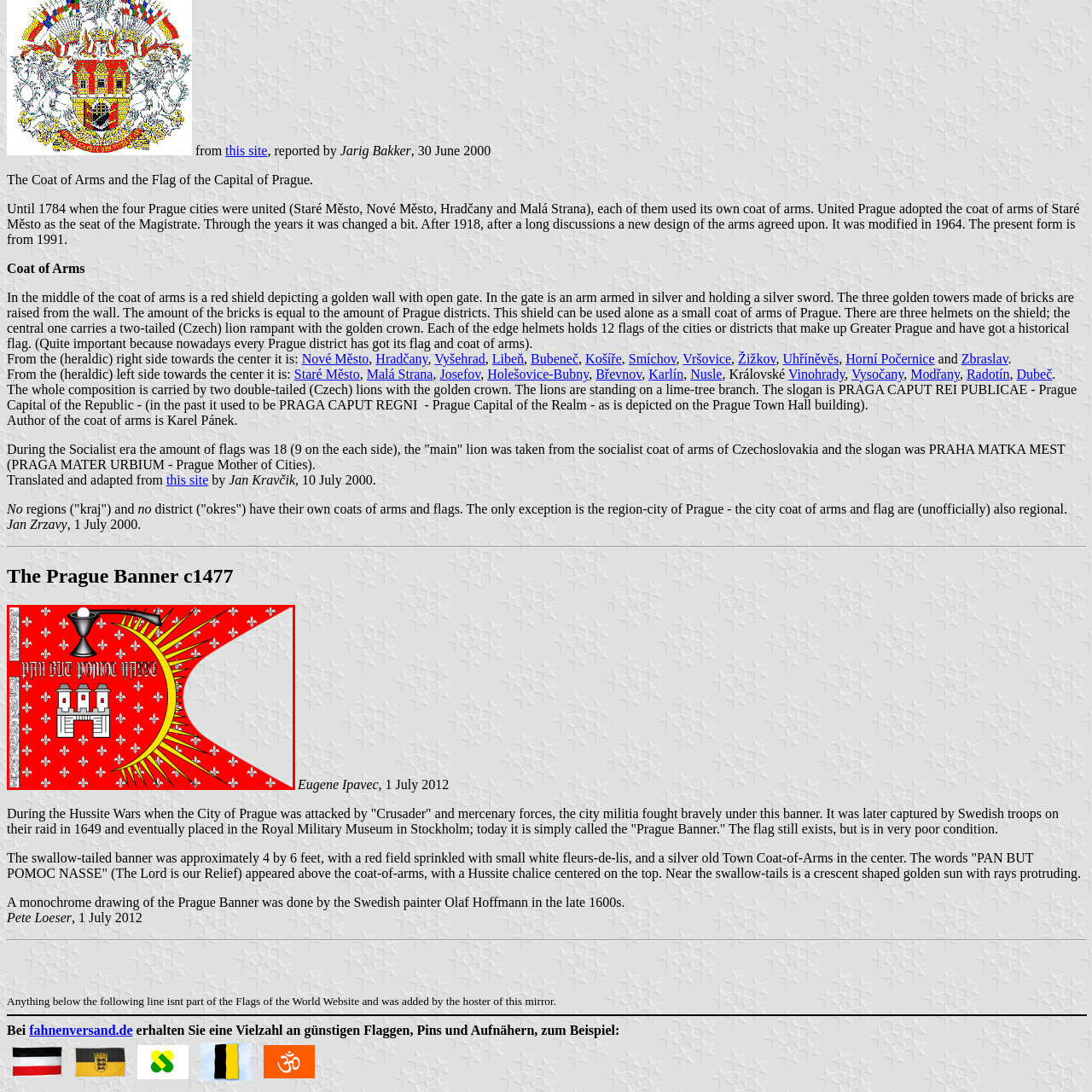Focus on the part of the image that is marked with a yellow outline and respond in detail to the following inquiry based on what you observe: 
What is the language of the inscription on the banner?

Although the caption provides the translation of the inscription 'PAN BUT POMOC NASSE' as 'The Lord is our Relief', it does not explicitly state the language of the inscription. However, based on the context and the translation, it can be inferred that the language is likely Czech or an old Slavic language.